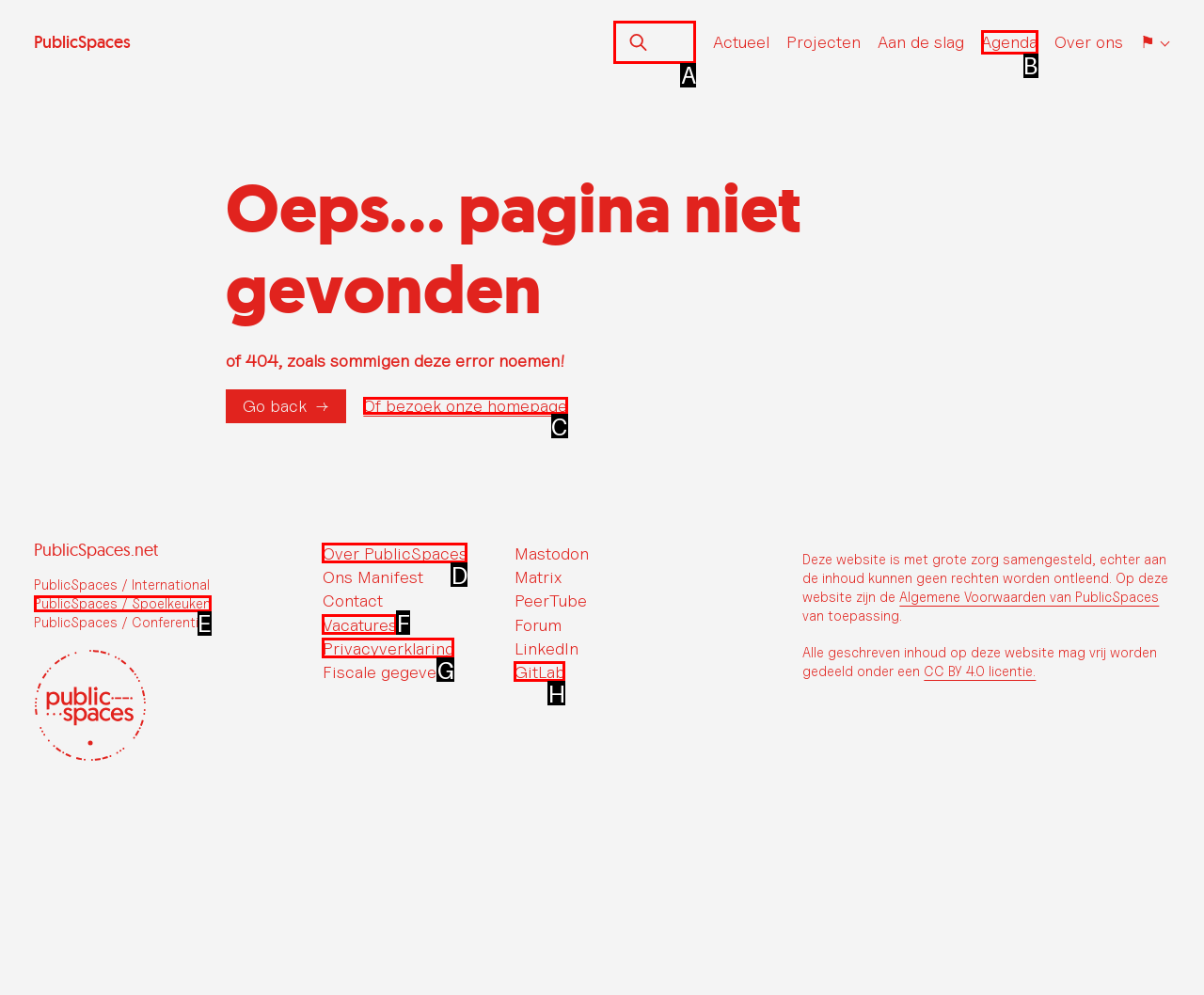Identify the letter of the UI element you need to select to accomplish the task: Check the agenda.
Respond with the option's letter from the given choices directly.

B